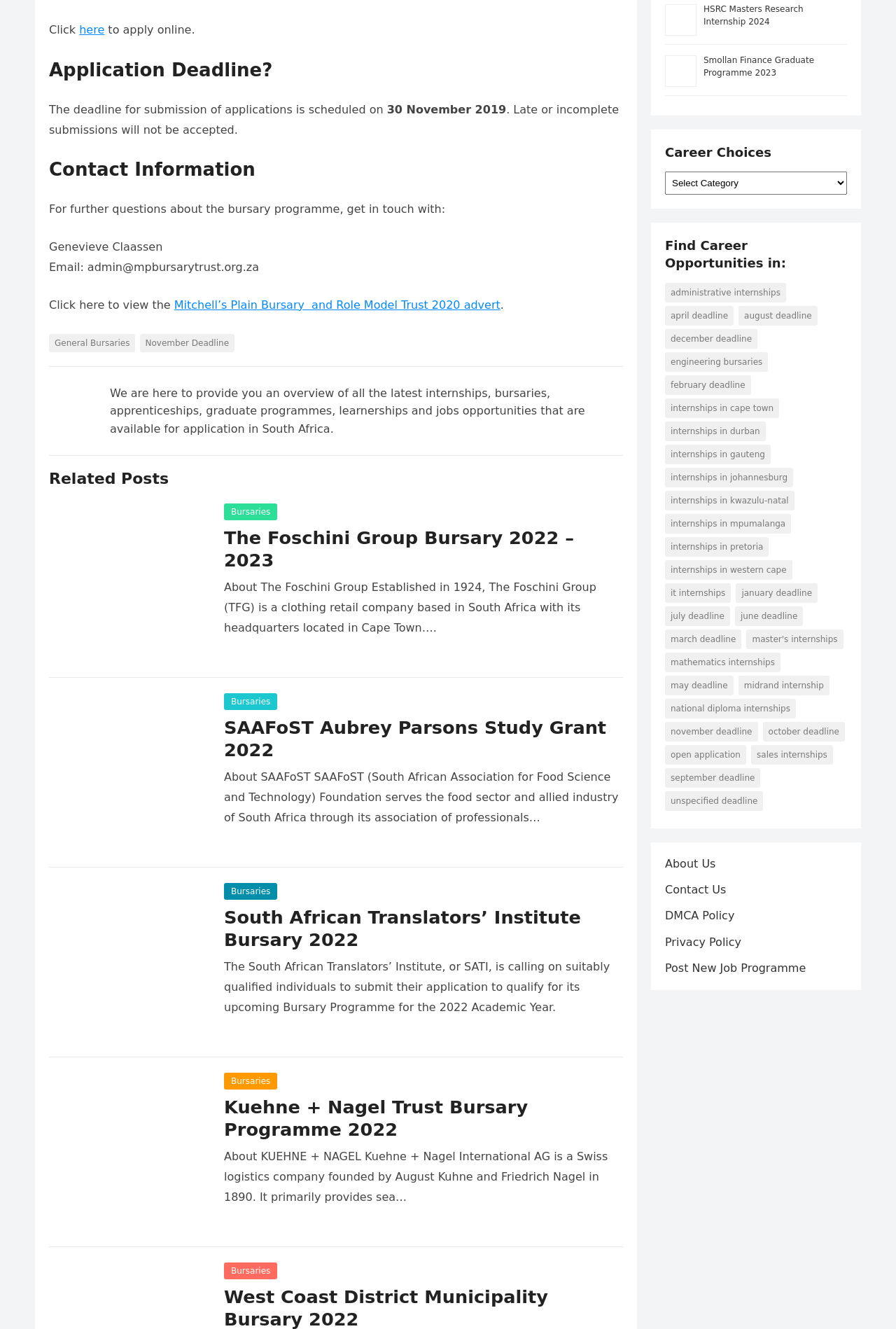Please provide the bounding box coordinates for the element that needs to be clicked to perform the instruction: "Like the post". The coordinates must consist of four float numbers between 0 and 1, formatted as [left, top, right, bottom].

None